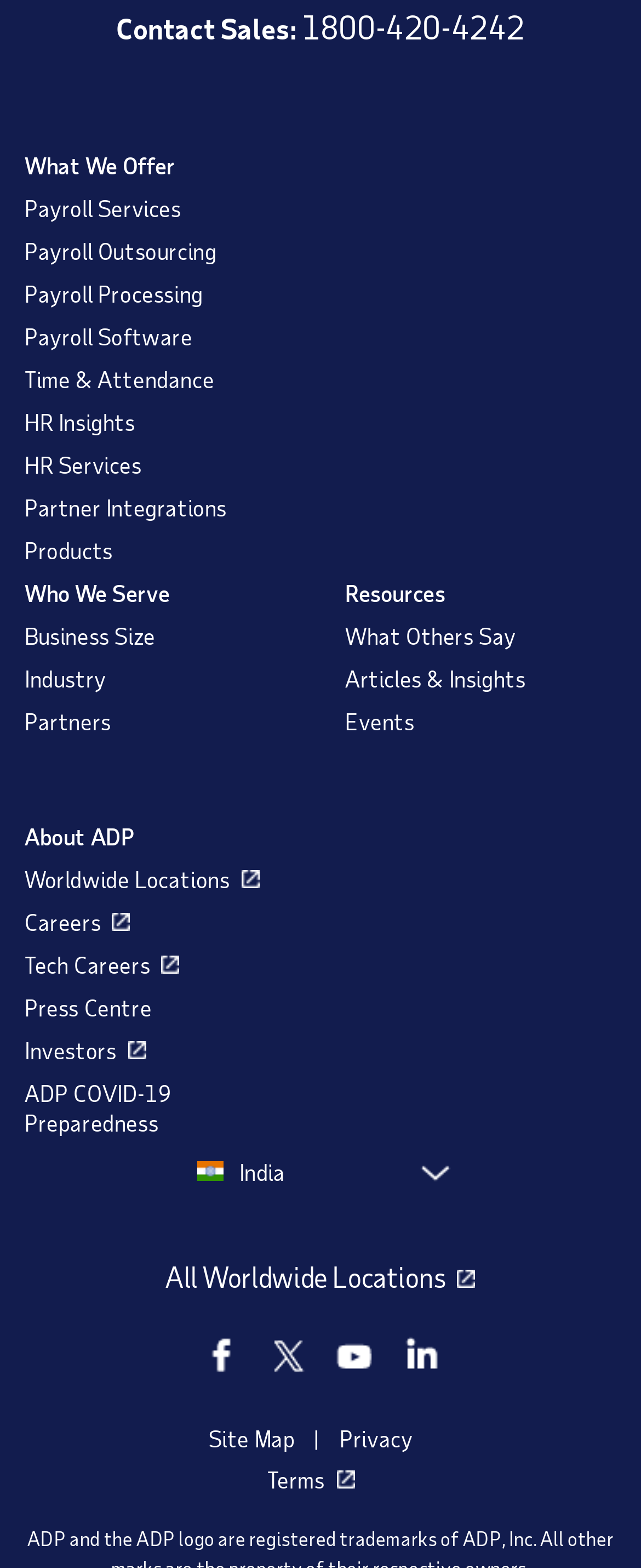What is the last link at the bottom of the page?
Please answer using one word or phrase, based on the screenshot.

Terms